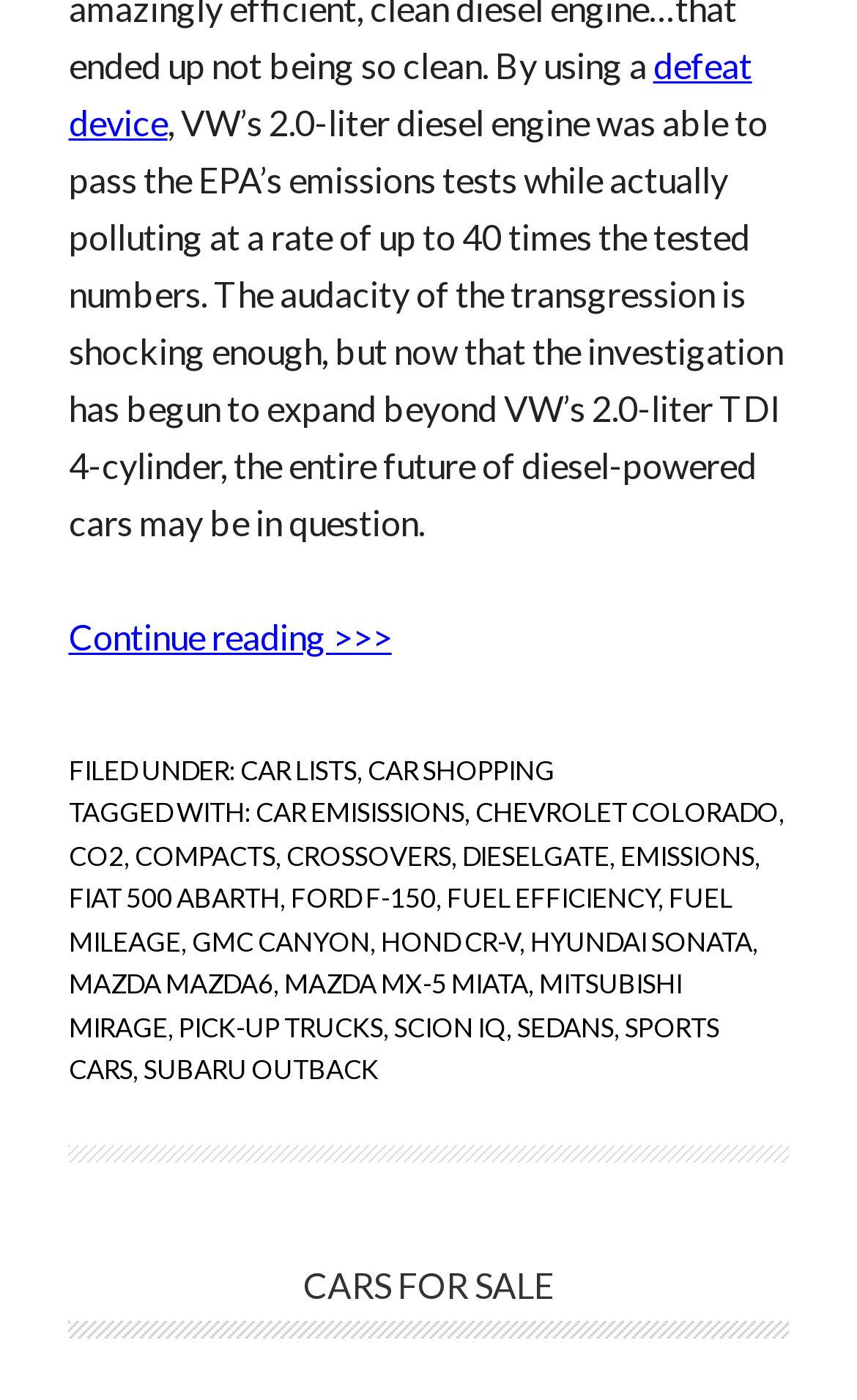Analyze the image and provide a detailed answer to the question: What categories are listed in the footer?

The footer section lists various categories related to cars, including car lists, car shopping, car emissions, and many others, which are likely links to other articles or sections of the website.